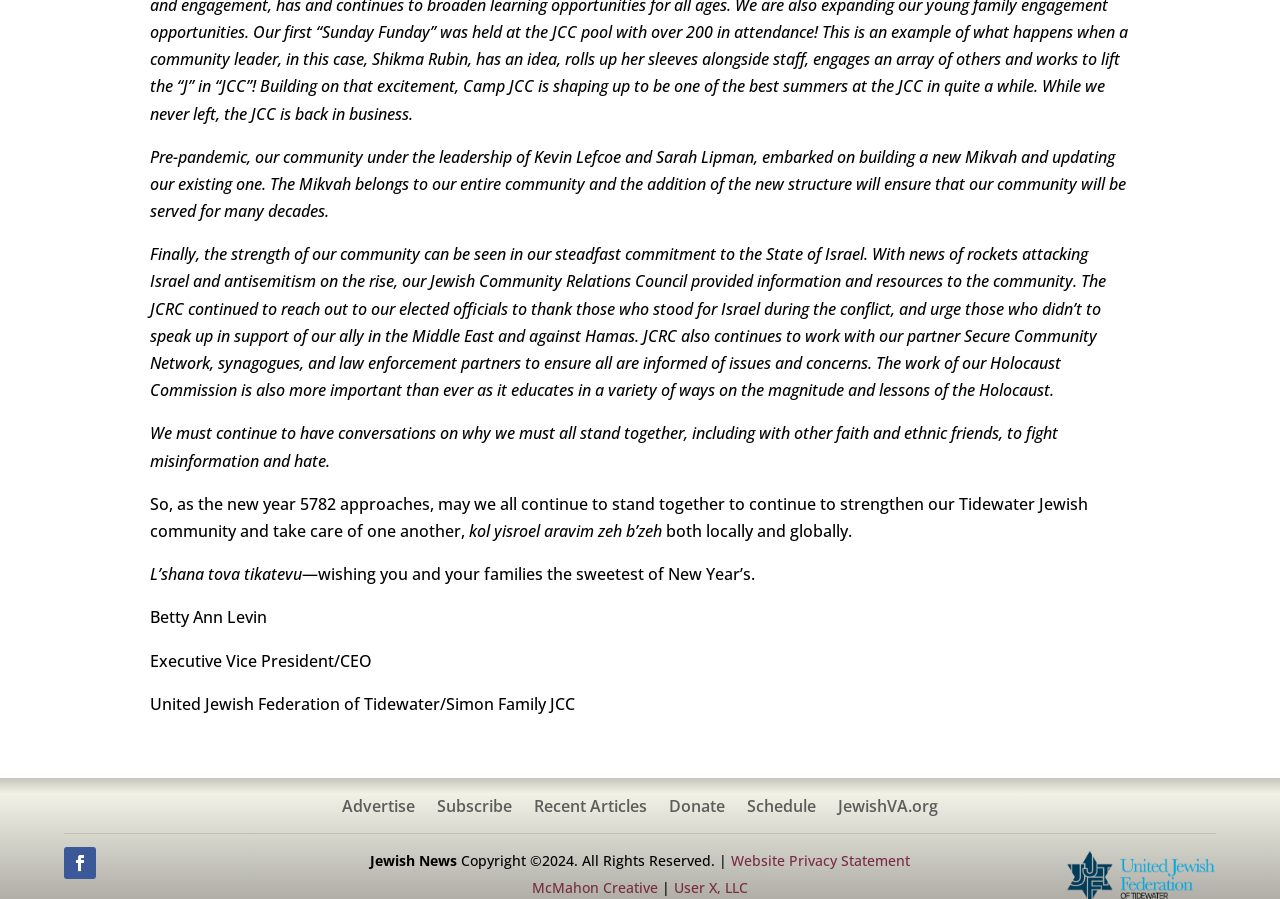Who is the Executive Vice President/CEO?
Based on the image, give a one-word or short phrase answer.

Betty Ann Levin